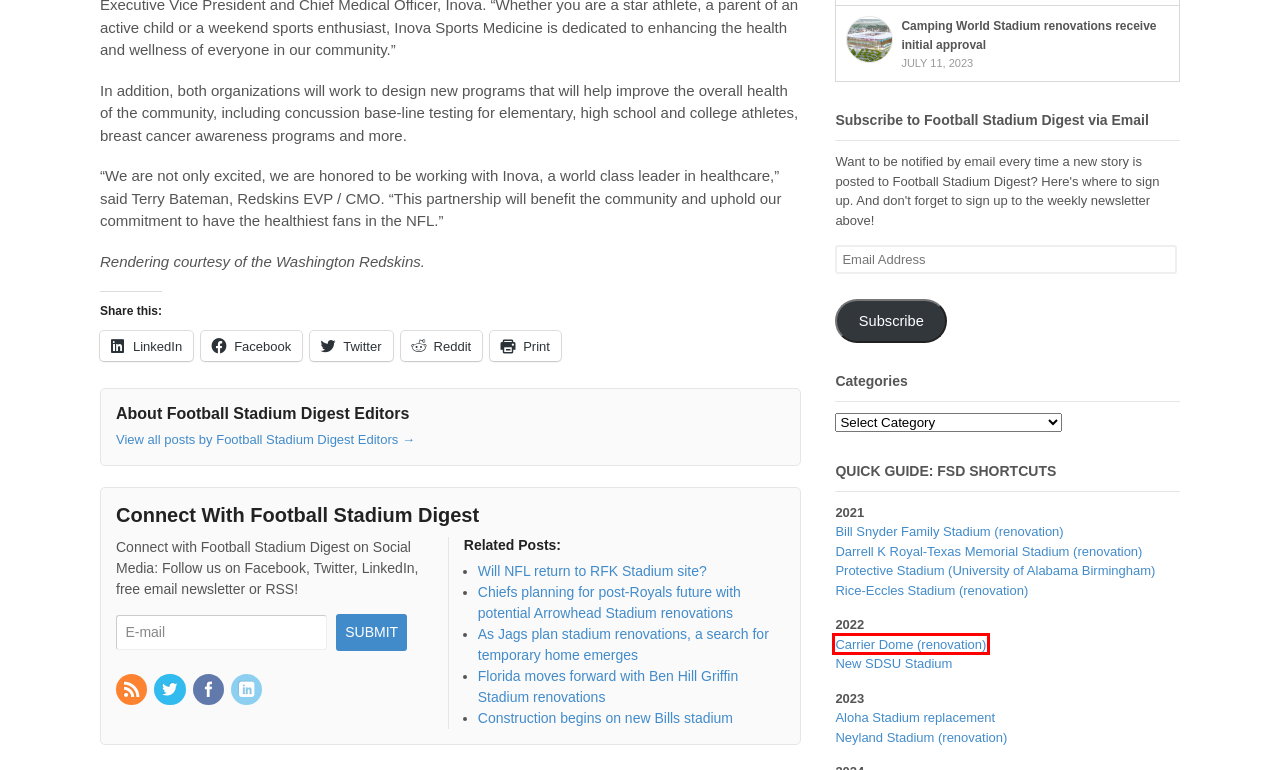You have a screenshot of a webpage with an element surrounded by a red bounding box. Choose the webpage description that best describes the new page after clicking the element inside the red bounding box. Here are the candidates:
A. Bill Snyder Family Stadium South End Zone Project Unveiled - Football Stadium Digest
B. Best of 2019, #3: SDSU Negotiates New Stadium Plan - Football Stadium Digest
C. Rice-Eccles Stadium Expansion Plan Moving Forward - Football Stadium Digest
D. Updated Neyland Stadium Renovation Plans Unveiled - Football Stadium Digest
E. Carrier Dome Air Conditioning Could be Installed by 2021 - Football Stadium Digest
F. Protective Stadium Designs Unveiled - Football Stadium Digest
G. Construction begins on new Bills stadium - Football Stadium Digest
H. Camping World Stadium renovations receive initial approval - Football Stadium Digest

E